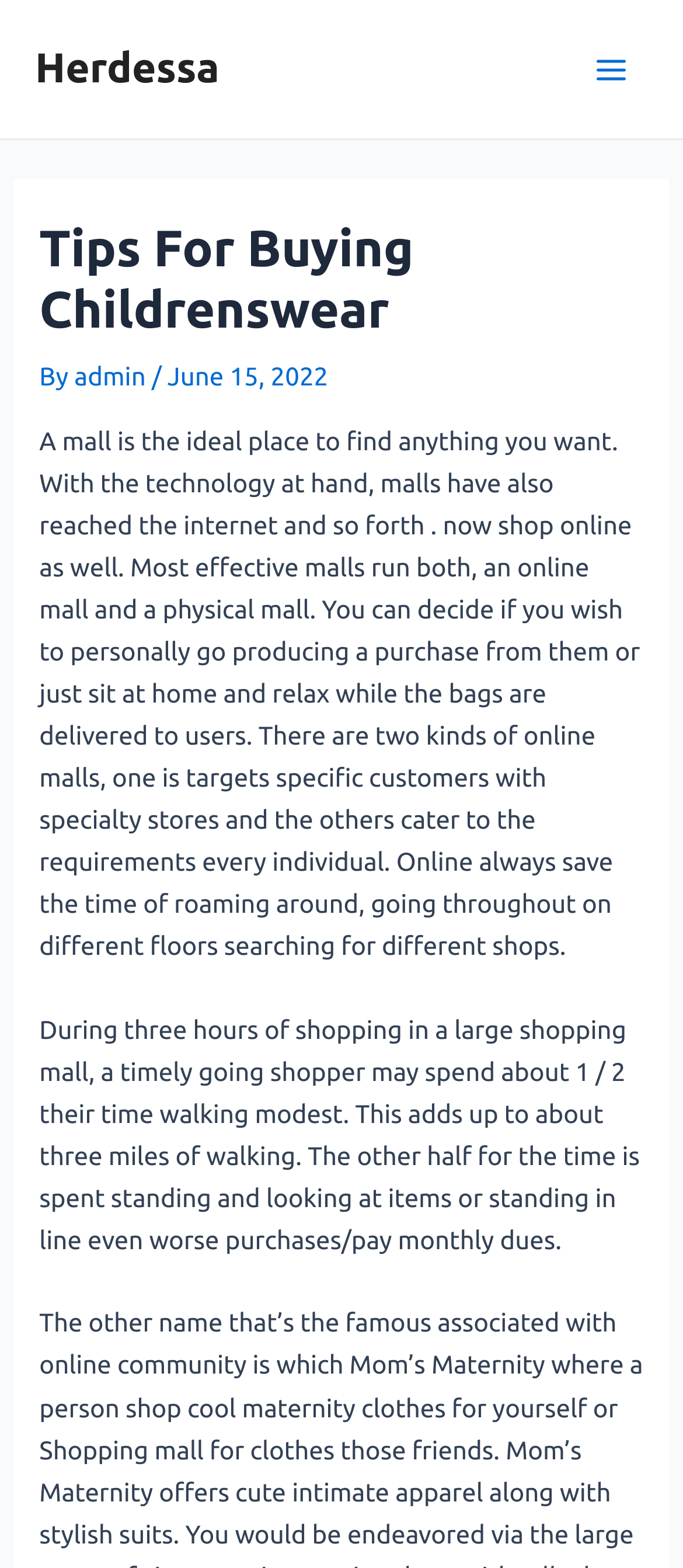What is the author of the article?
Craft a detailed and extensive response to the question.

The author of the article can be found in the header section of the webpage, where it says 'By admin'.